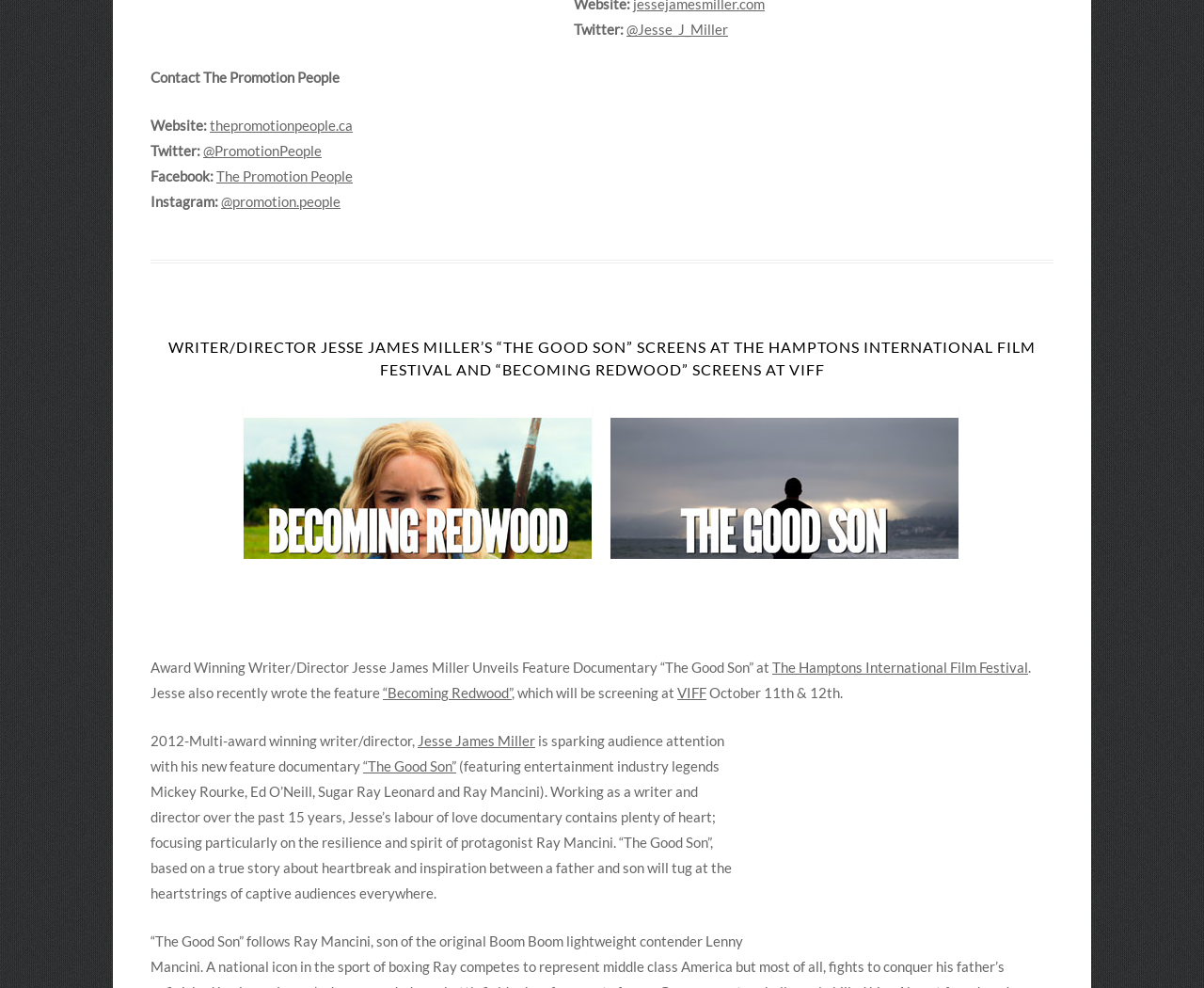Locate the bounding box coordinates of the segment that needs to be clicked to meet this instruction: "Read more about Jesse James Miller's documentary 'The Good Son'".

[0.302, 0.767, 0.379, 0.784]